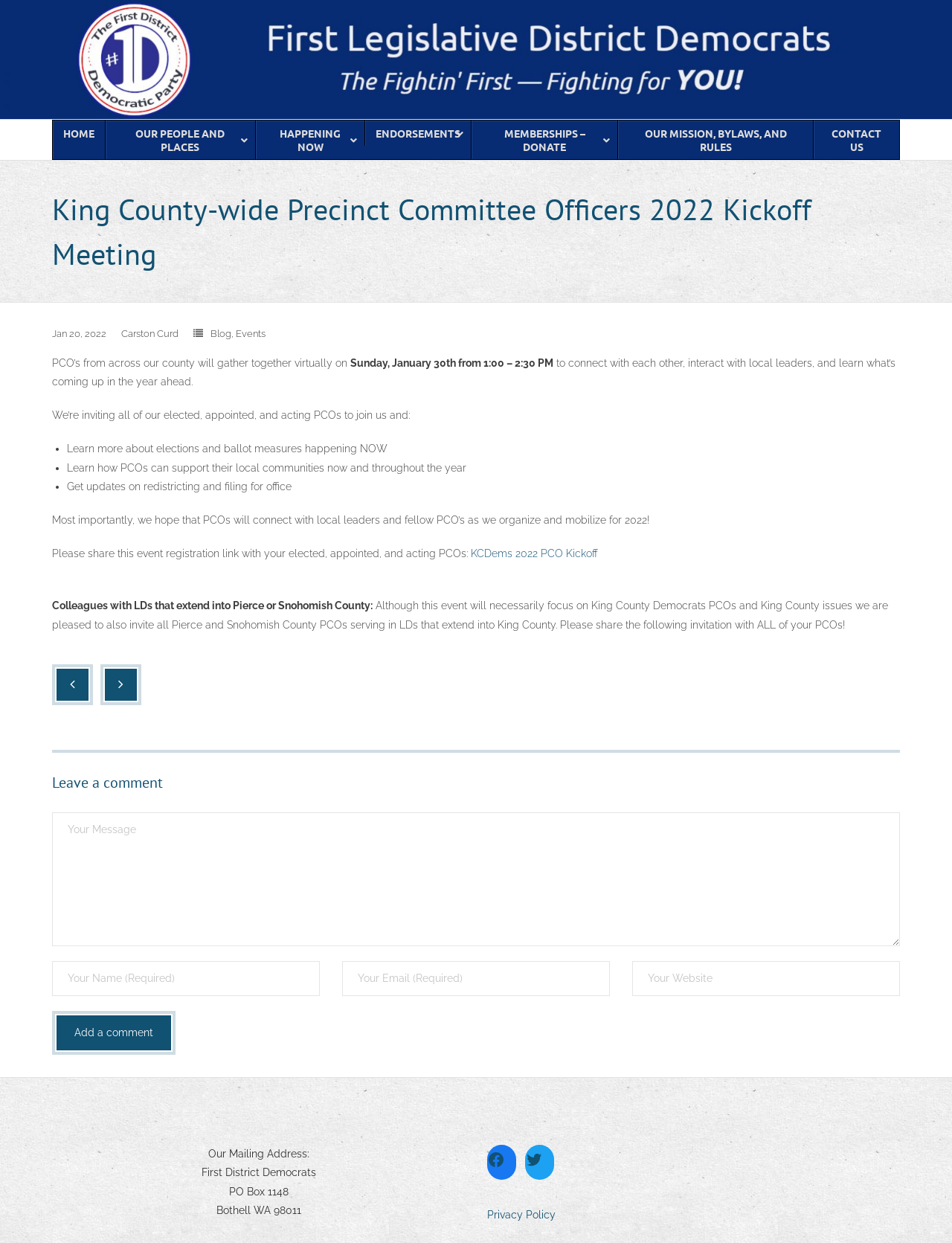Find the bounding box coordinates for the area that must be clicked to perform this action: "View the event details on Jan 20, 2022".

[0.055, 0.264, 0.112, 0.273]